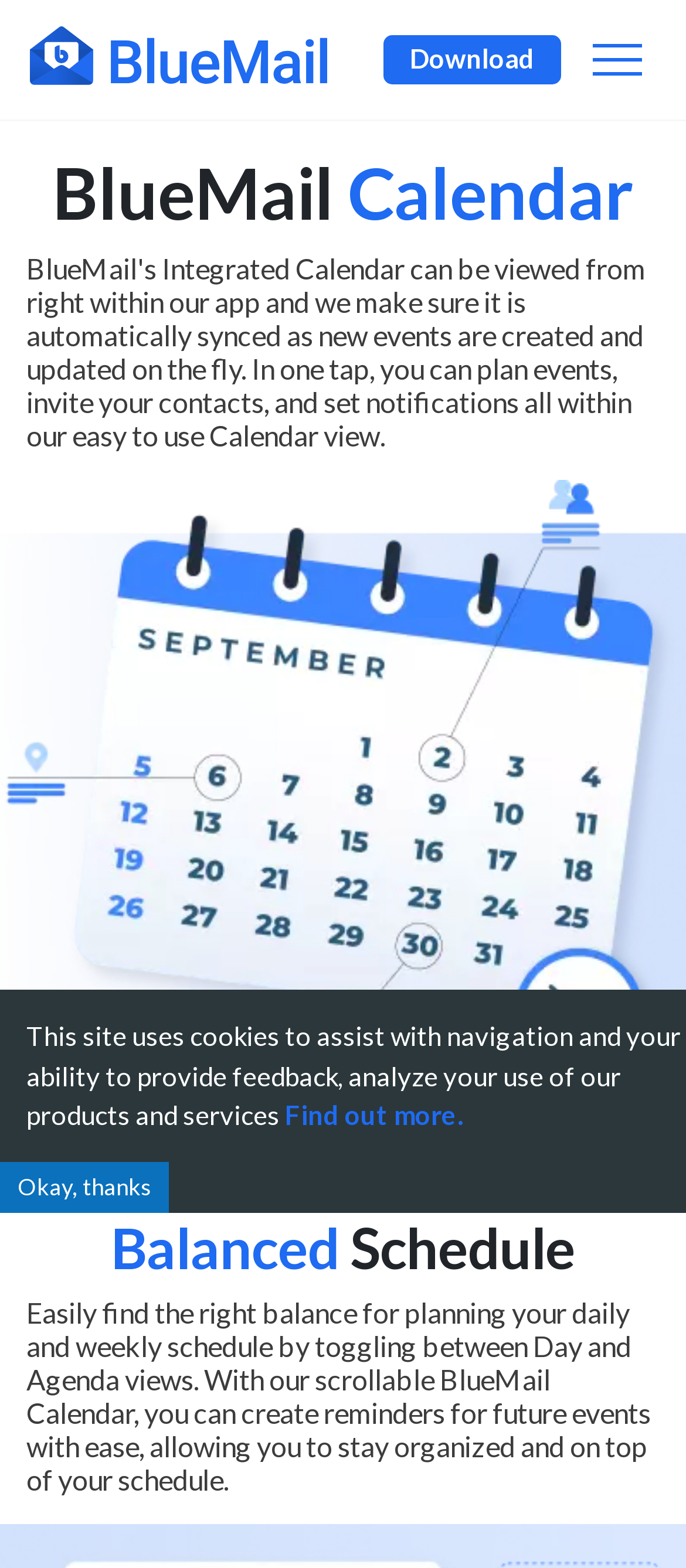Provide the bounding box coordinates for the UI element described in this sentence: "Download". The coordinates should be four float values between 0 and 1, i.e., [left, top, right, bottom].

[0.559, 0.023, 0.818, 0.054]